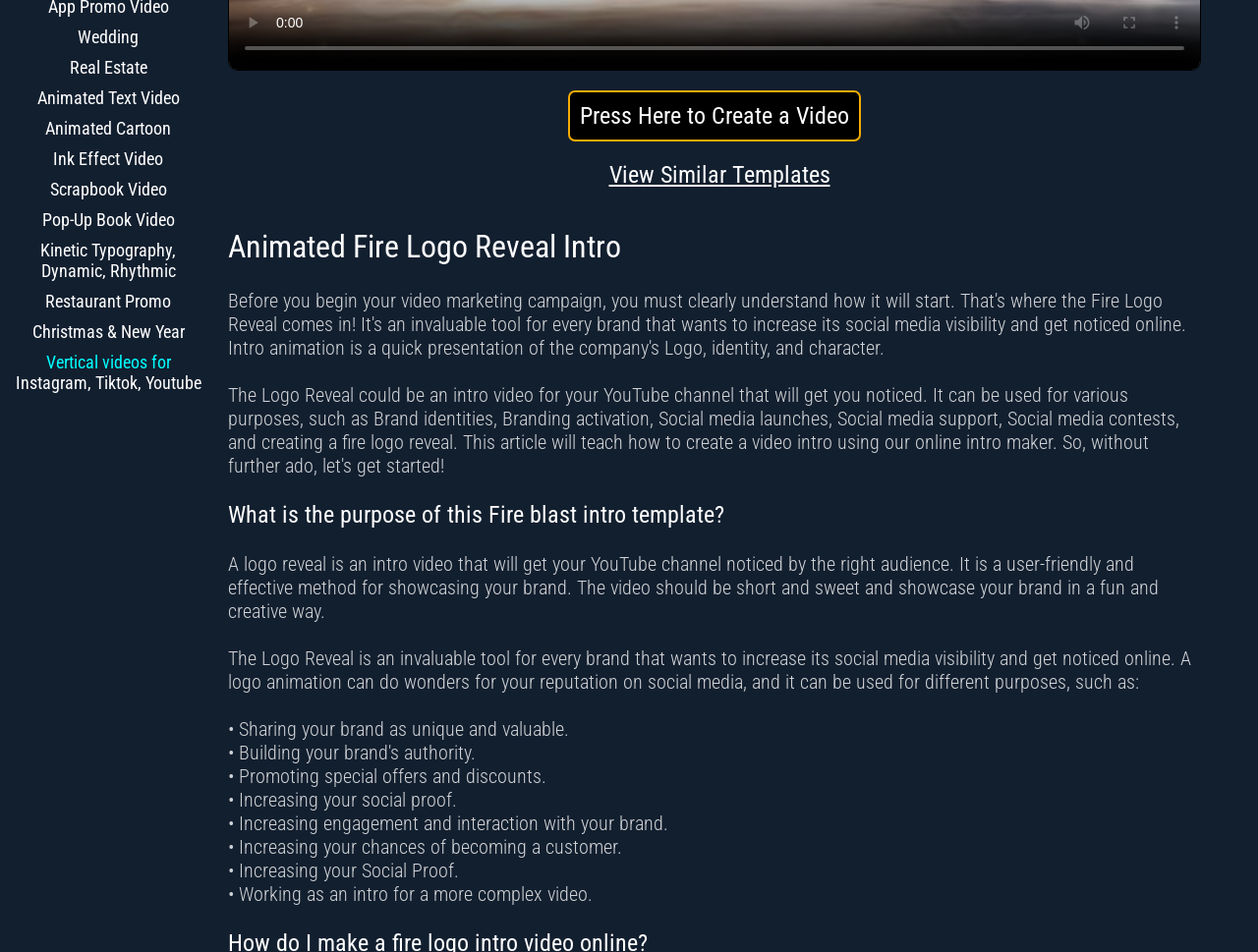Locate the bounding box coordinates of the UI element described by: "Animated Text Video". Provide the coordinates as four float numbers between 0 and 1, formatted as [left, top, right, bottom].

[0.029, 0.092, 0.143, 0.114]